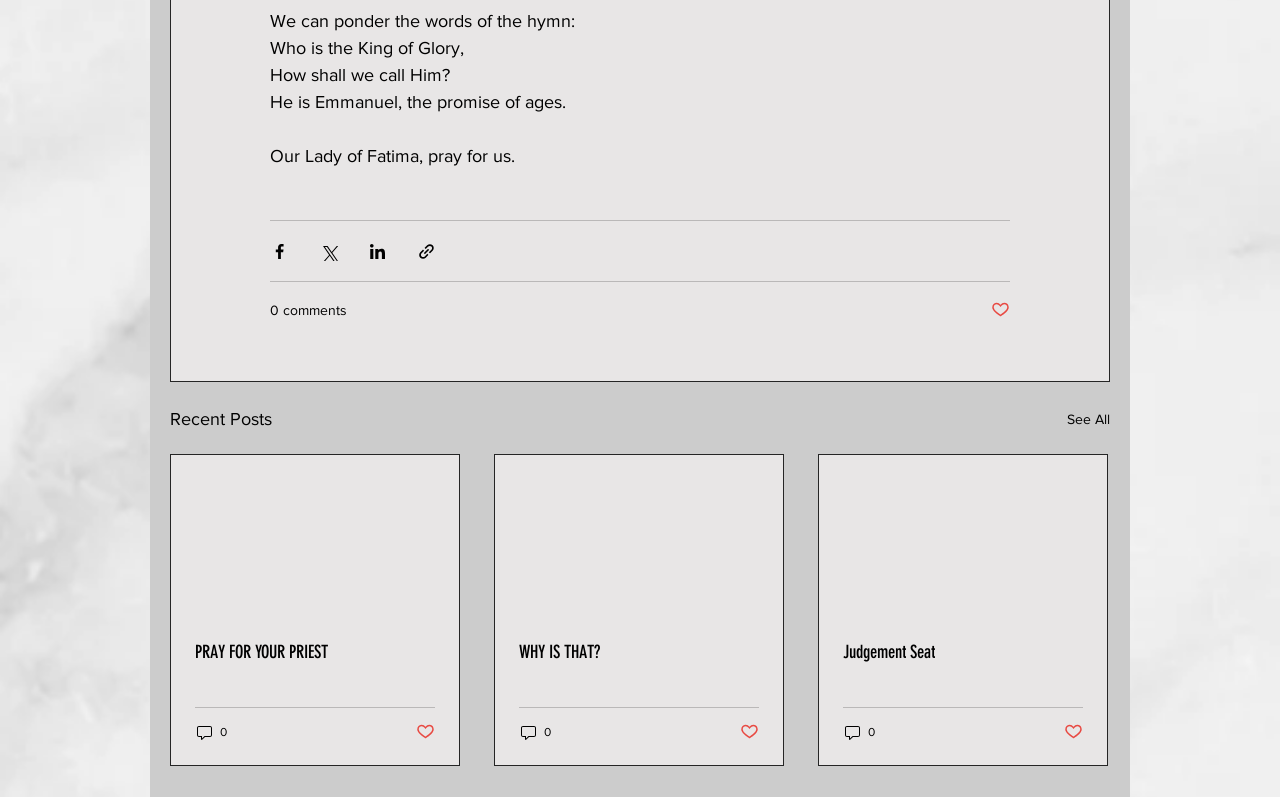Please identify the bounding box coordinates of the clickable area that will allow you to execute the instruction: "Like the post".

[0.774, 0.377, 0.789, 0.403]